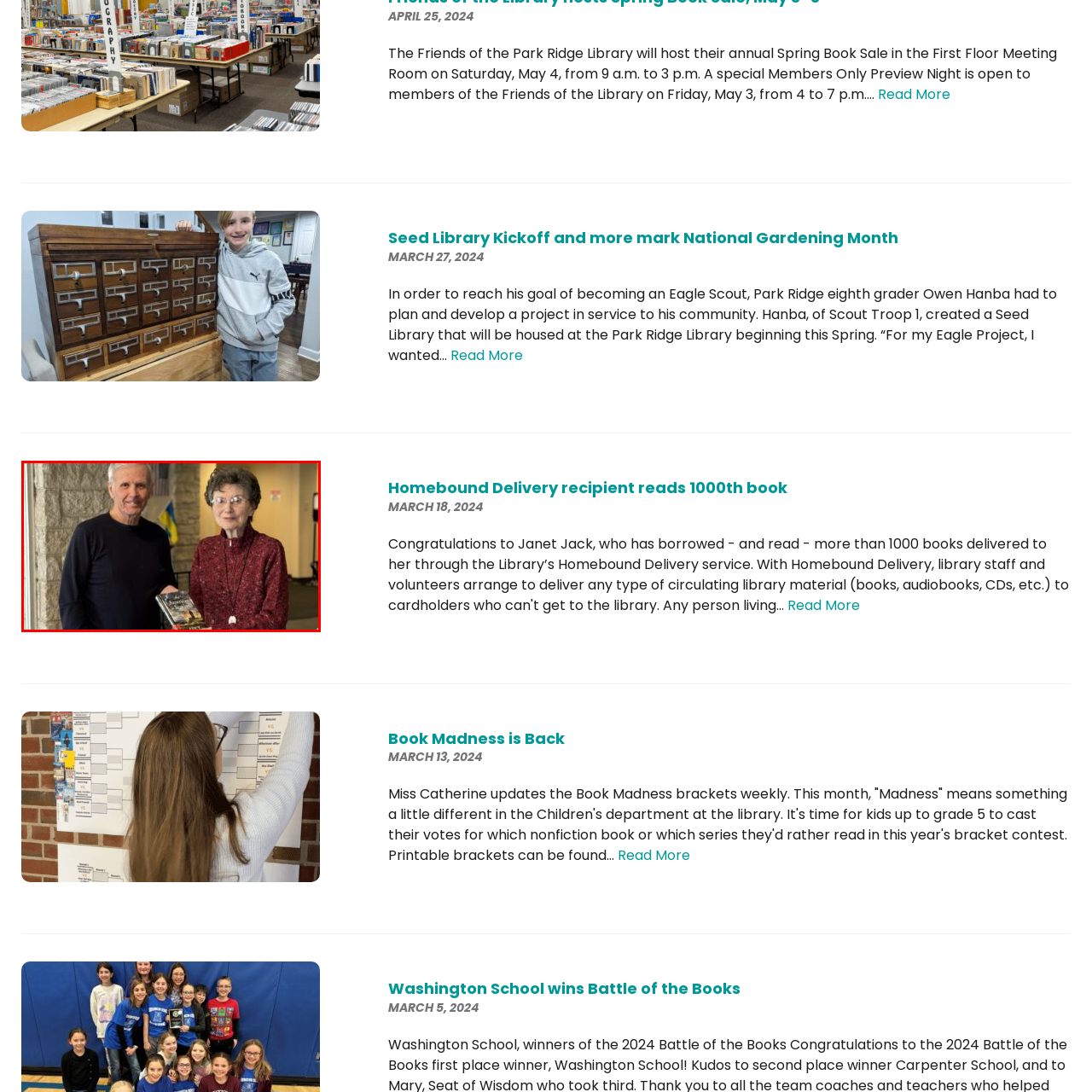Observe the image framed by the red bounding box and present a detailed answer to the following question, relying on the visual data provided: What is the purpose of the library's service?

The library's homebound delivery service is dedicated to serving all community members, particularly those who may struggle to visit in person, as mentioned in the caption.